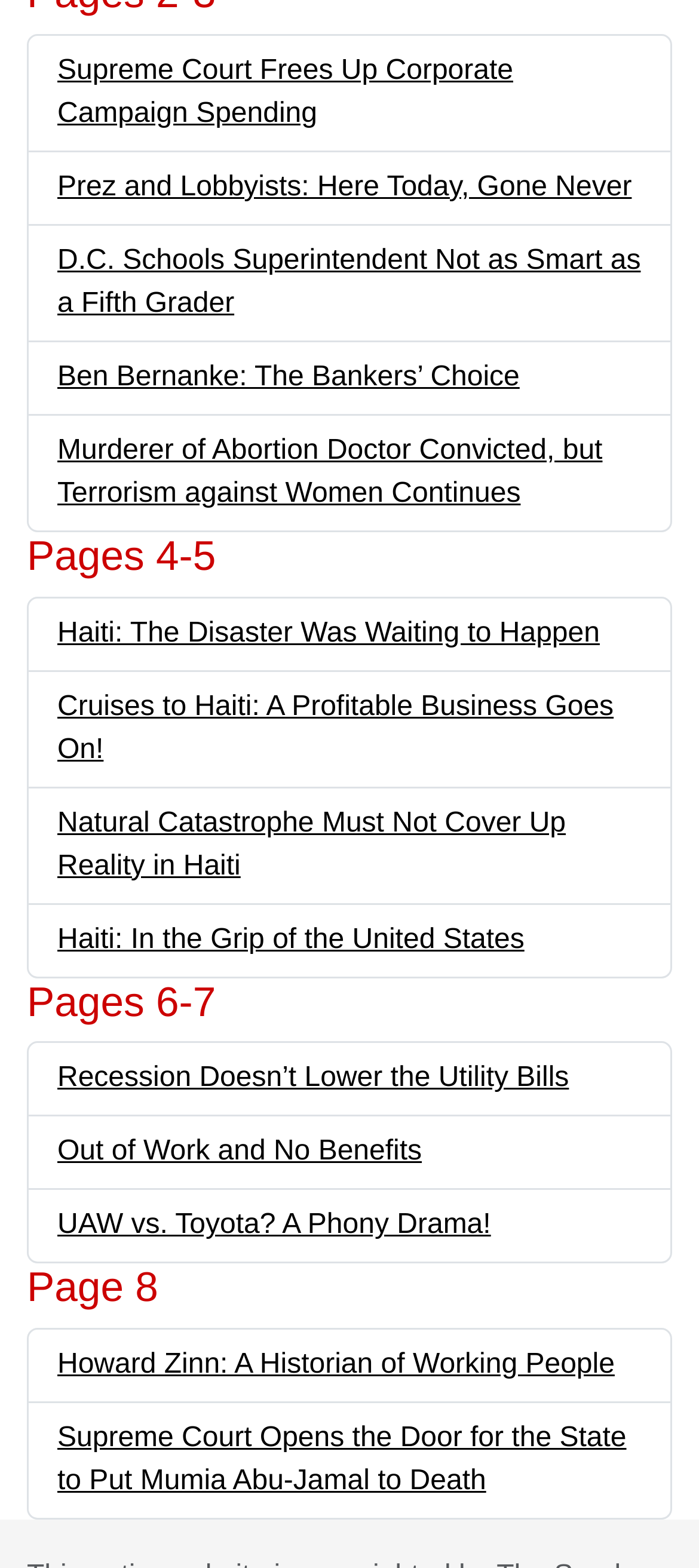Identify the bounding box coordinates for the region to click in order to carry out this instruction: "Read about the recession and utility bills". Provide the coordinates using four float numbers between 0 and 1, formatted as [left, top, right, bottom].

[0.082, 0.678, 0.814, 0.698]